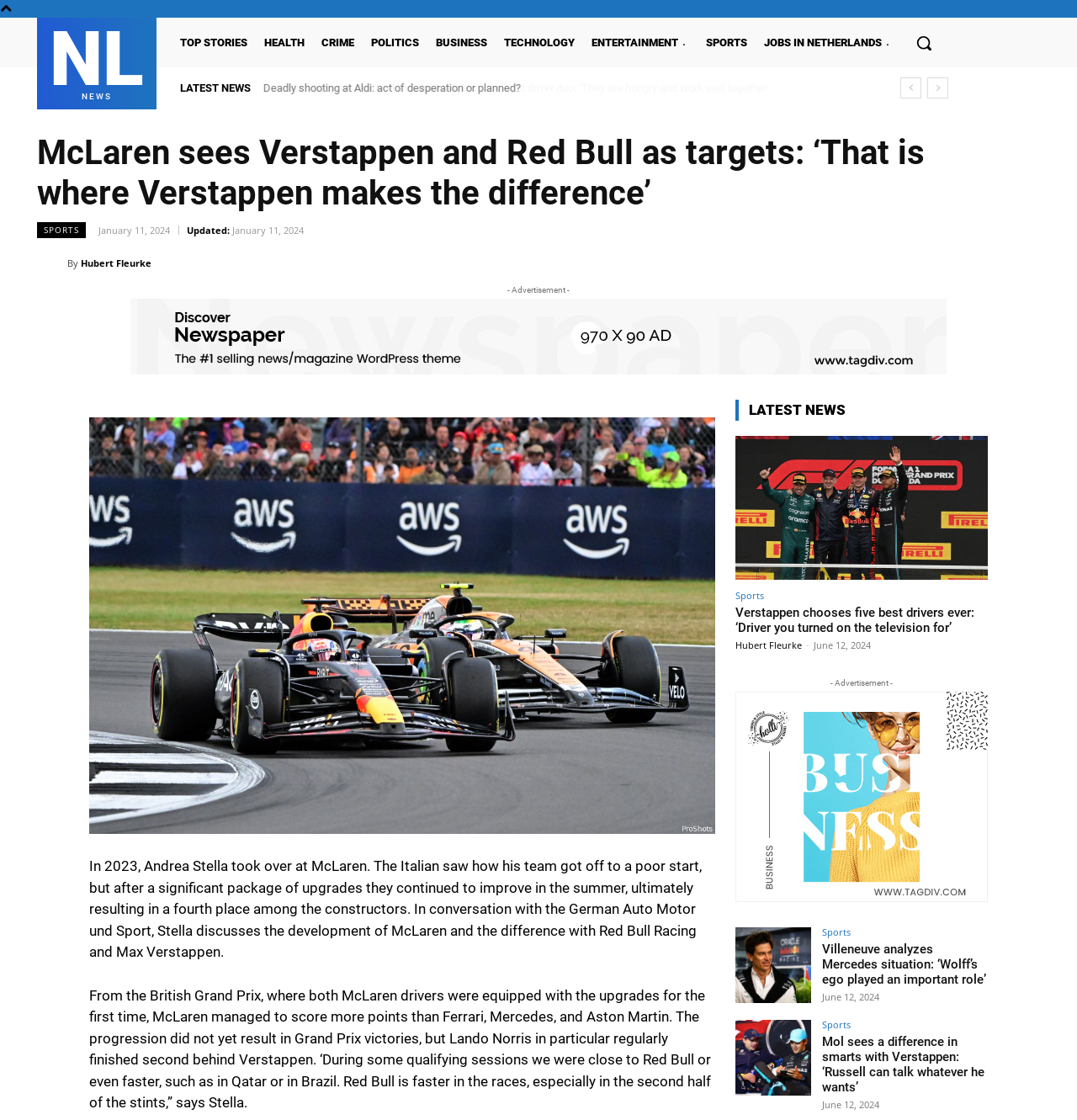Locate the bounding box coordinates of the clickable part needed for the task: "Search for something".

[0.835, 0.016, 0.88, 0.06]